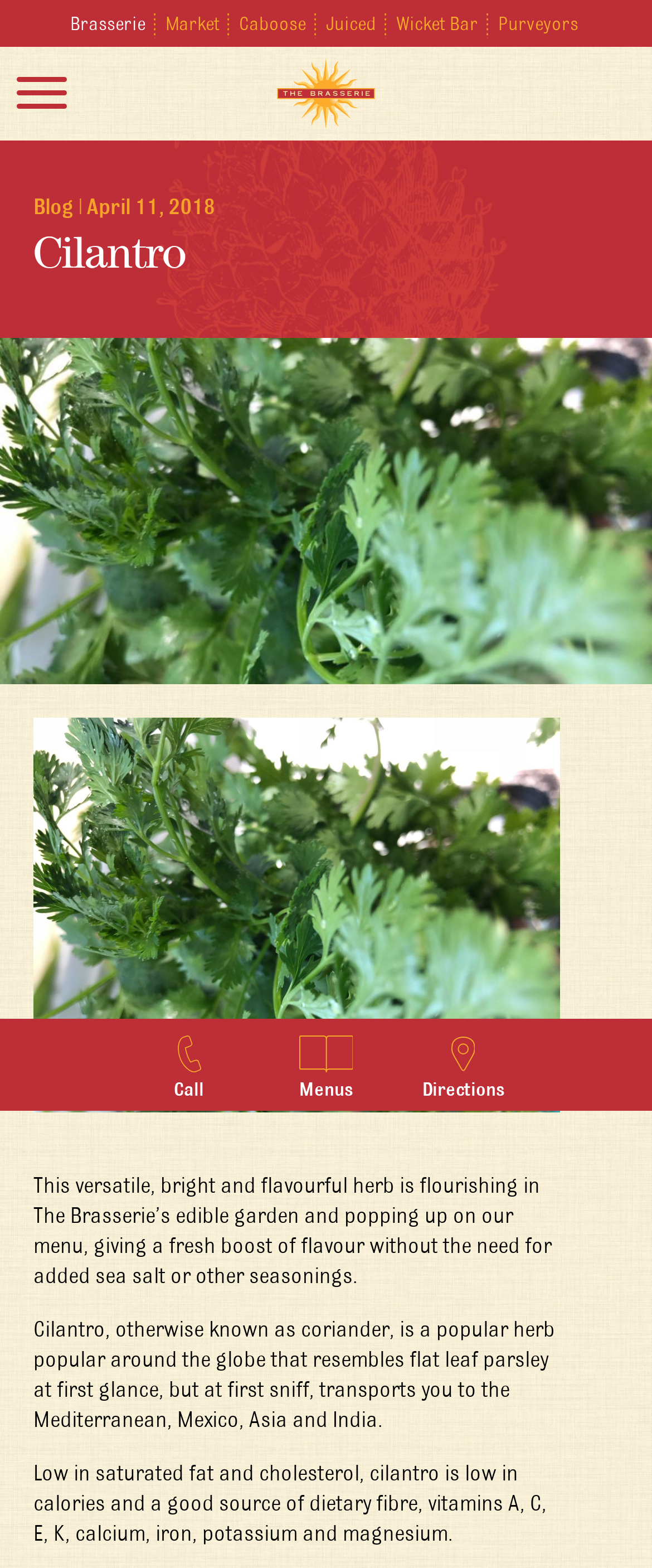Respond to the question below with a single word or phrase:
How many menu items are linked at the top of the webpage?

6